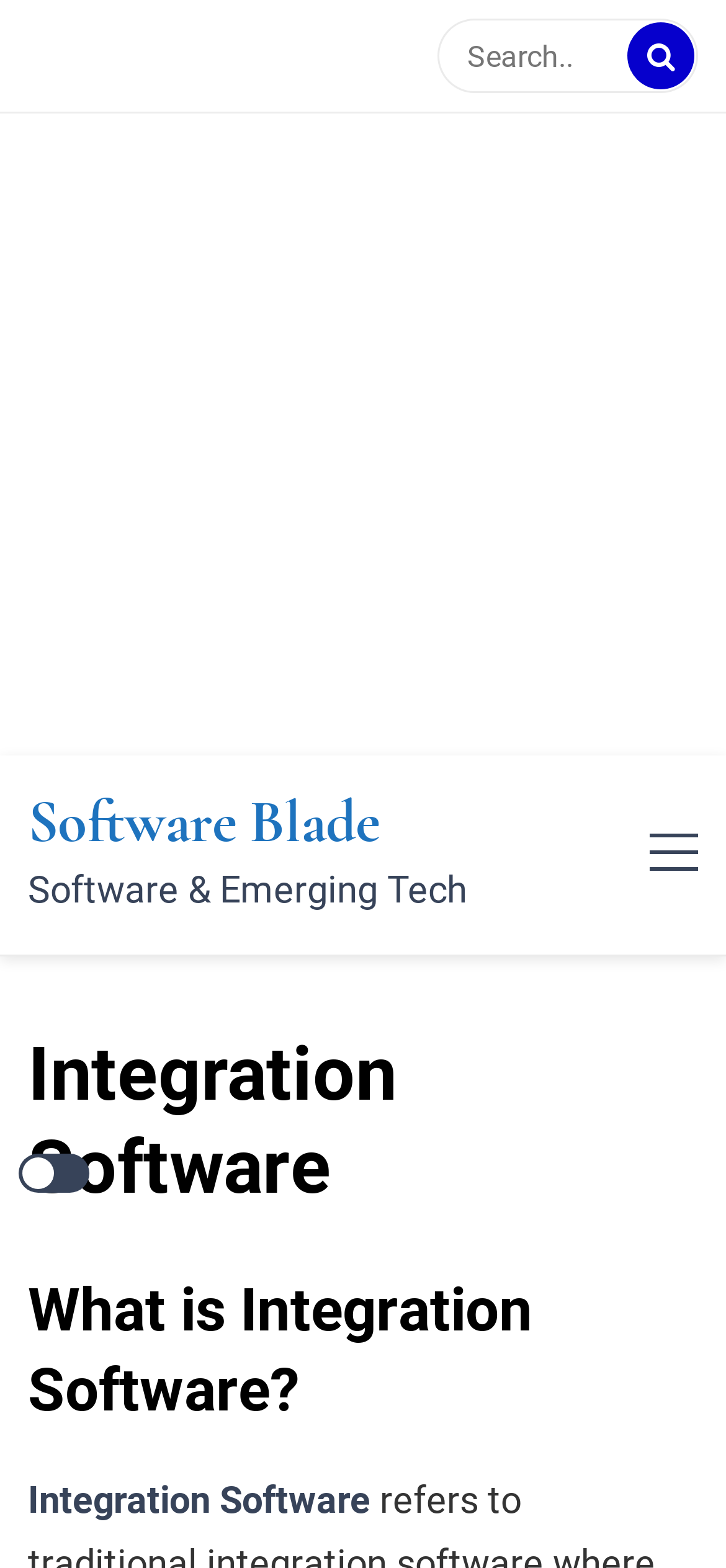Identify the bounding box for the element characterized by the following description: "aria-label="Advertisement" name="aswift_1" title="Advertisement"".

[0.0, 0.084, 1.0, 0.47]